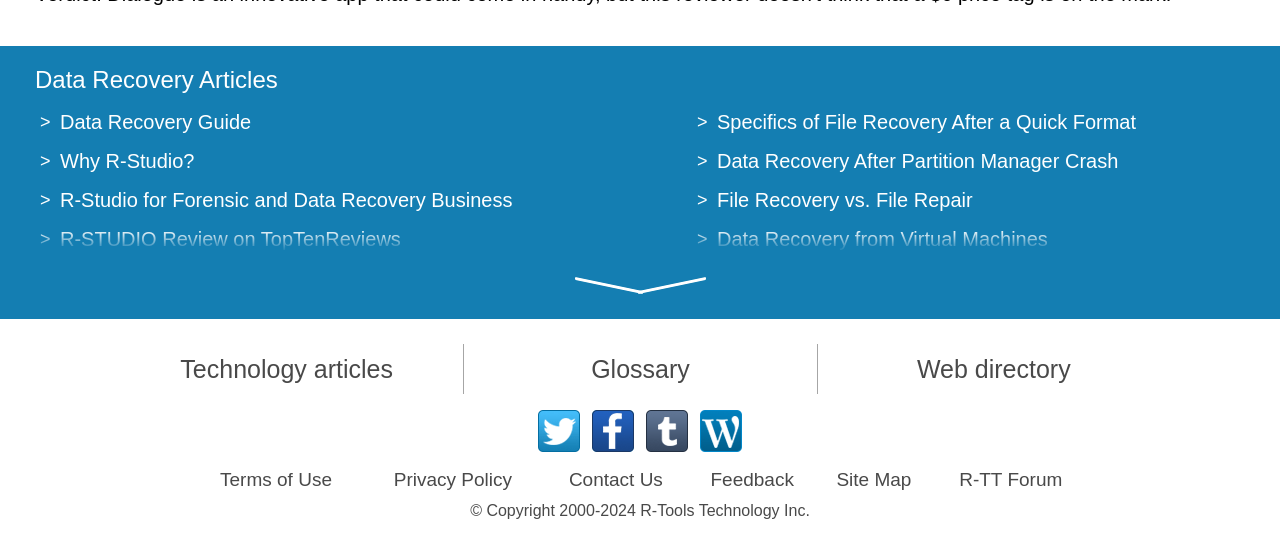Please identify the bounding box coordinates of the region to click in order to complete the given instruction: "Check the Terms of Use". The coordinates should be four float numbers between 0 and 1, i.e., [left, top, right, bottom].

[0.172, 0.861, 0.259, 0.899]